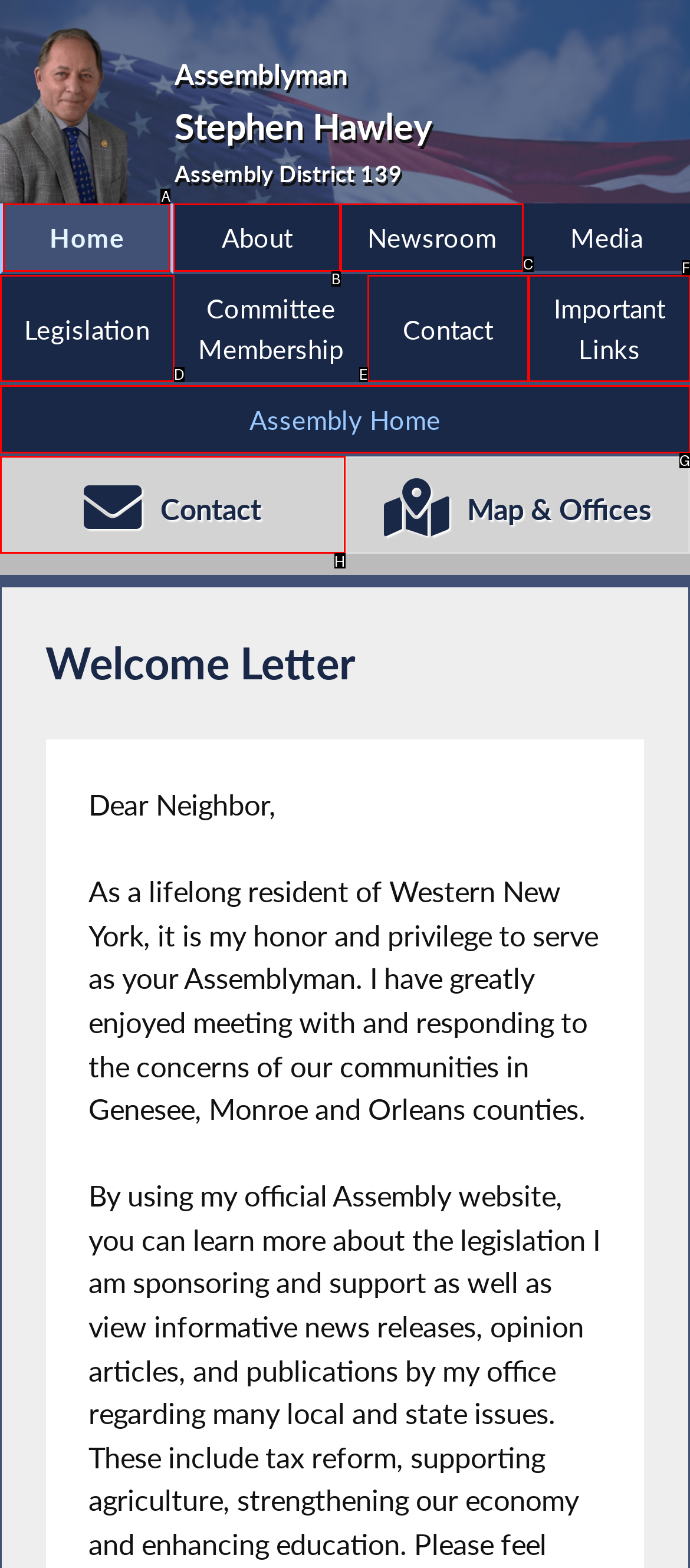Determine which letter corresponds to the UI element to click for this task: Contact Assemblyman
Respond with the letter from the available options.

H